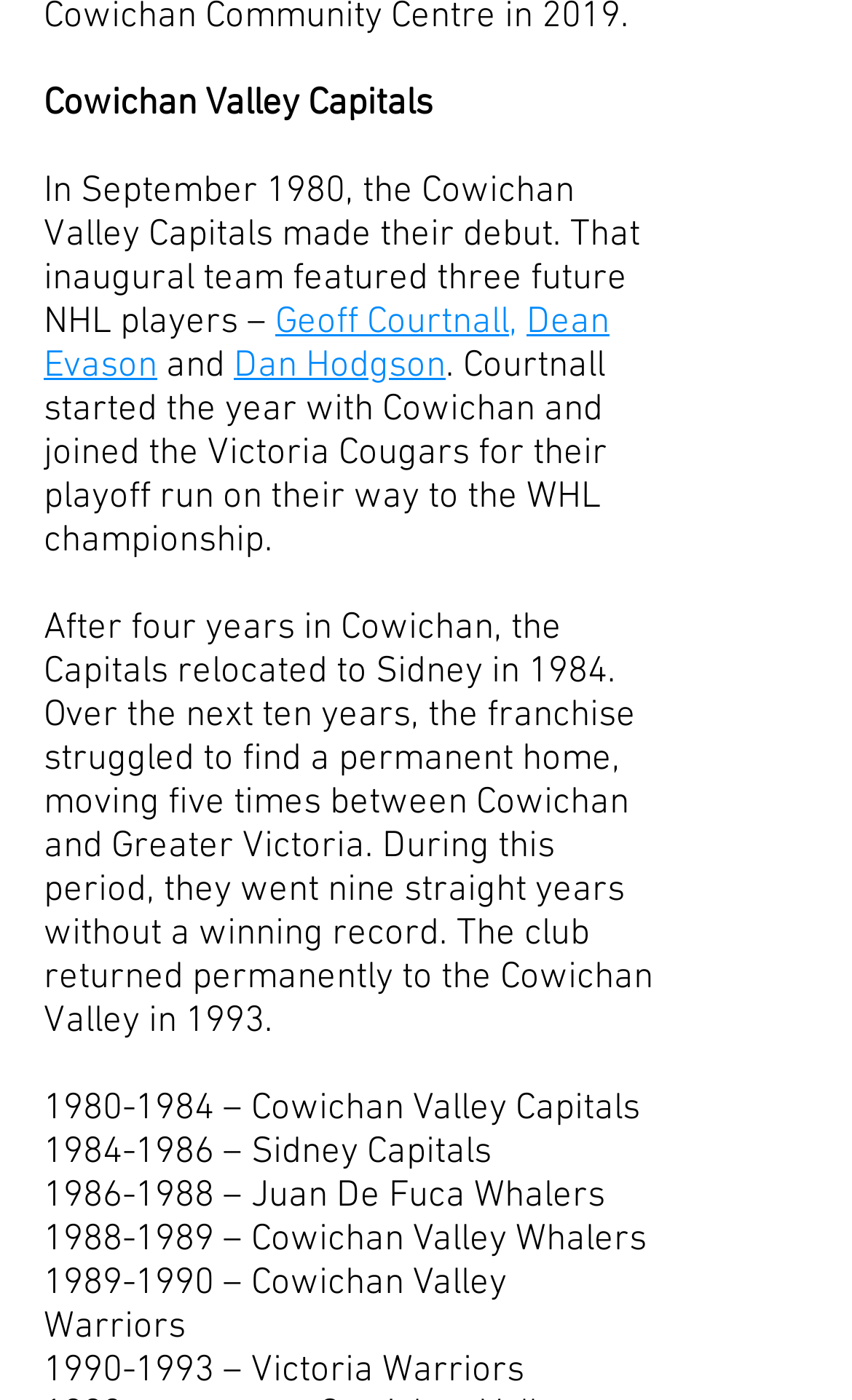Please respond to the question with a concise word or phrase:
What is the name of the hockey team?

Cowichan Valley Capitals